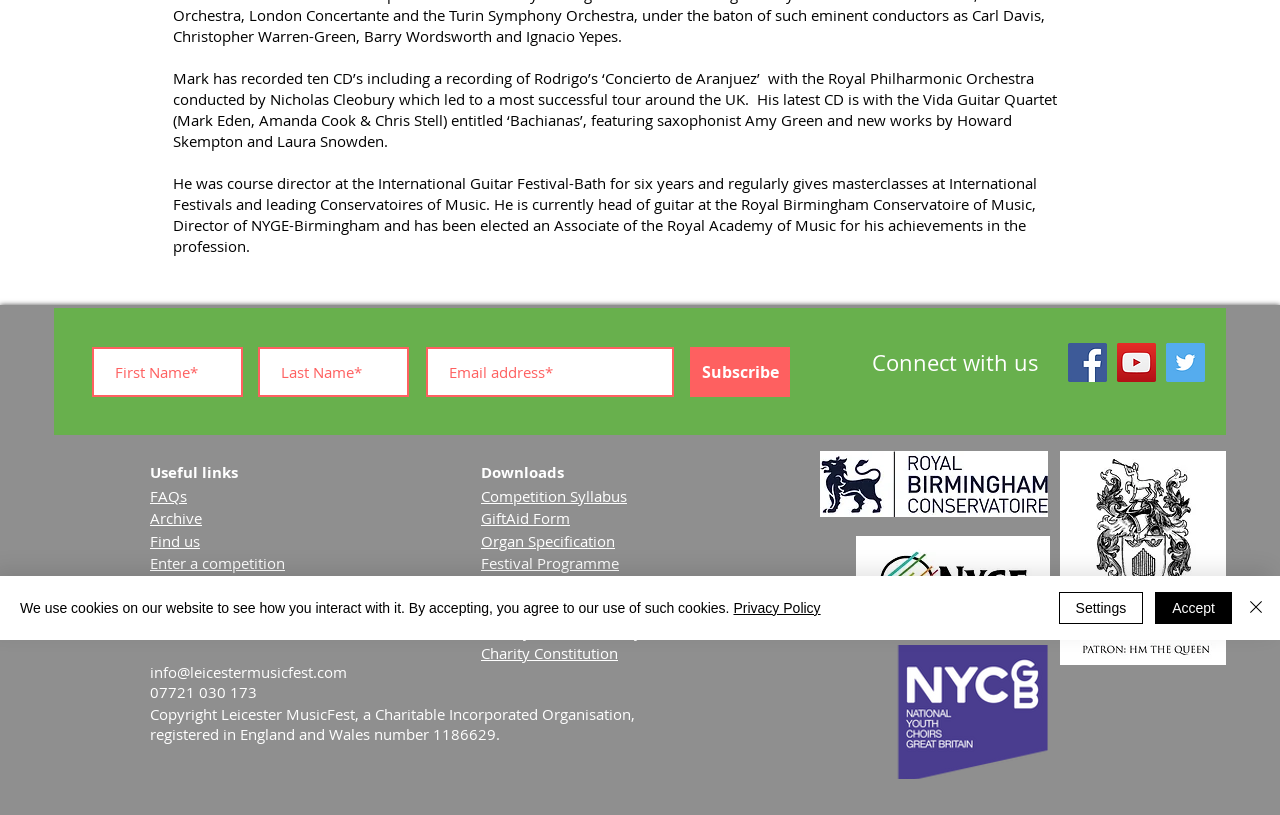Given the description Subscribe, predict the bounding box coordinates of the UI element. Ensure the coordinates are in the format (top-left x, top-left y, bottom-right x, bottom-right y) and all values are between 0 and 1.

[0.539, 0.426, 0.617, 0.487]